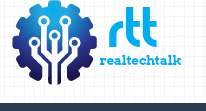Please respond to the question using a single word or phrase:
What is the shape of the graphic accompanying the 'rtt' acronym?

Gear